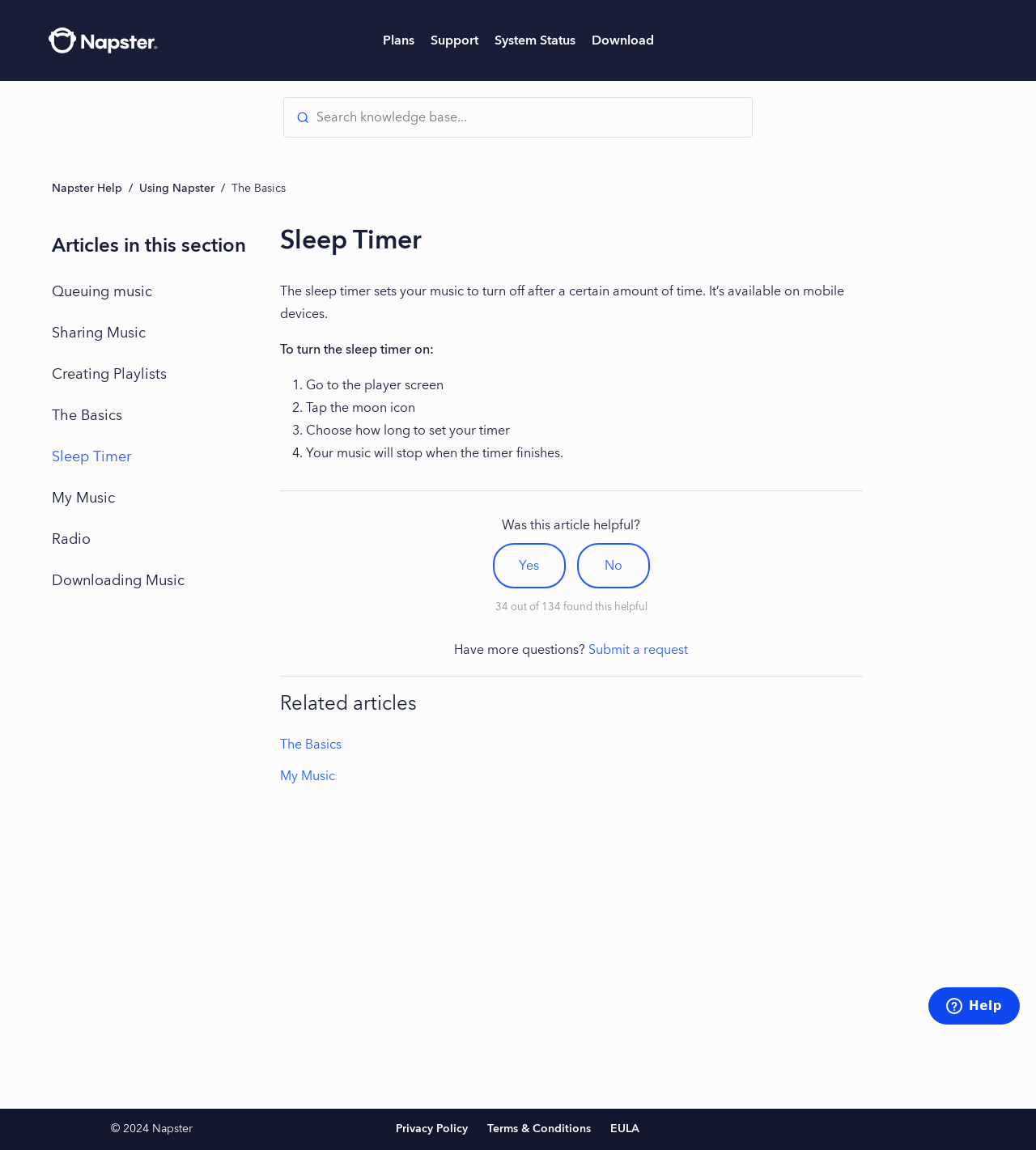Ascertain the bounding box coordinates for the UI element detailed here: "Loneliness and being LGBTQ+". The coordinates should be provided as [left, top, right, bottom] with each value being a float between 0 and 1.

None